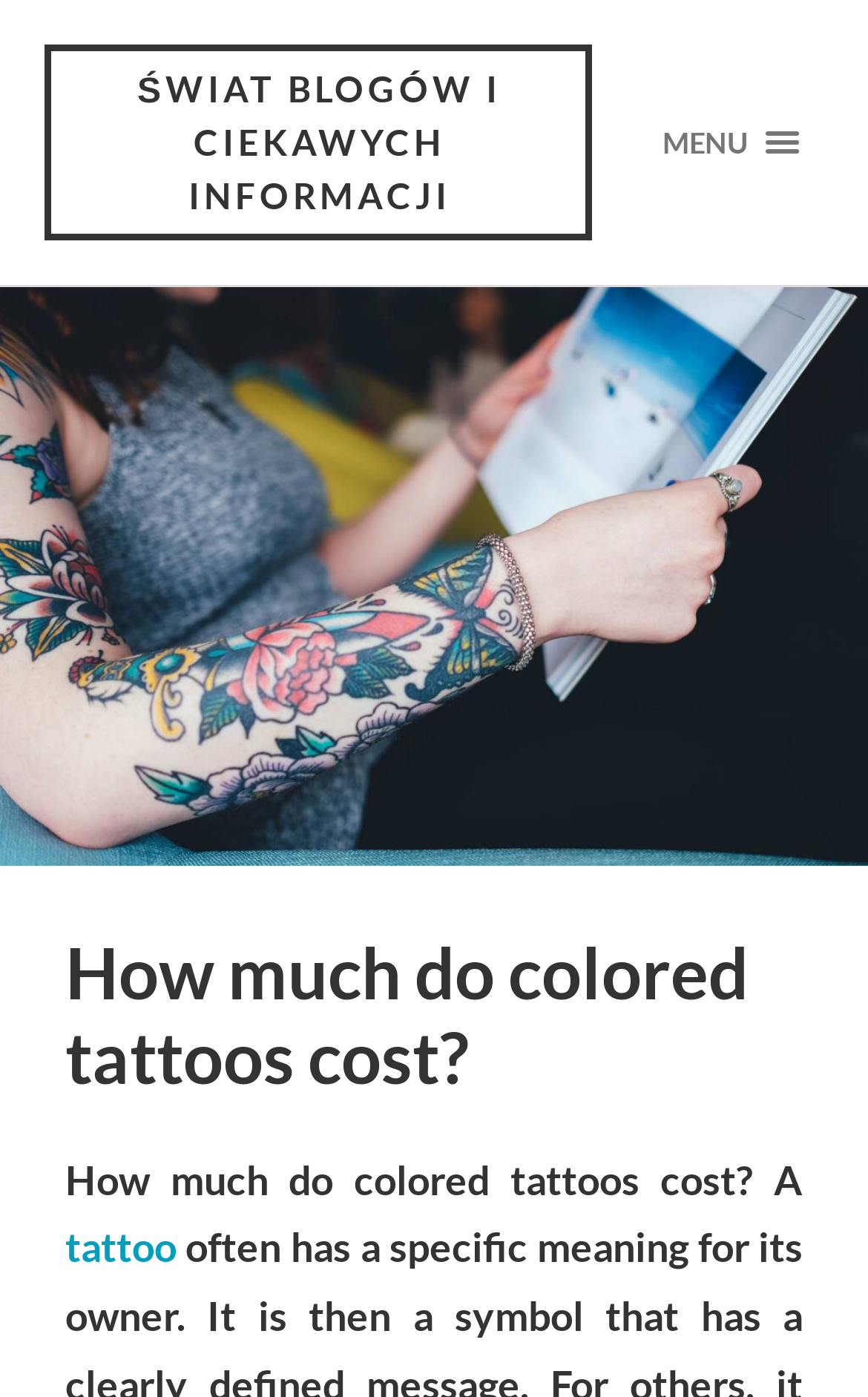What is the first word of the article?
Based on the visual content, answer with a single word or a brief phrase.

How